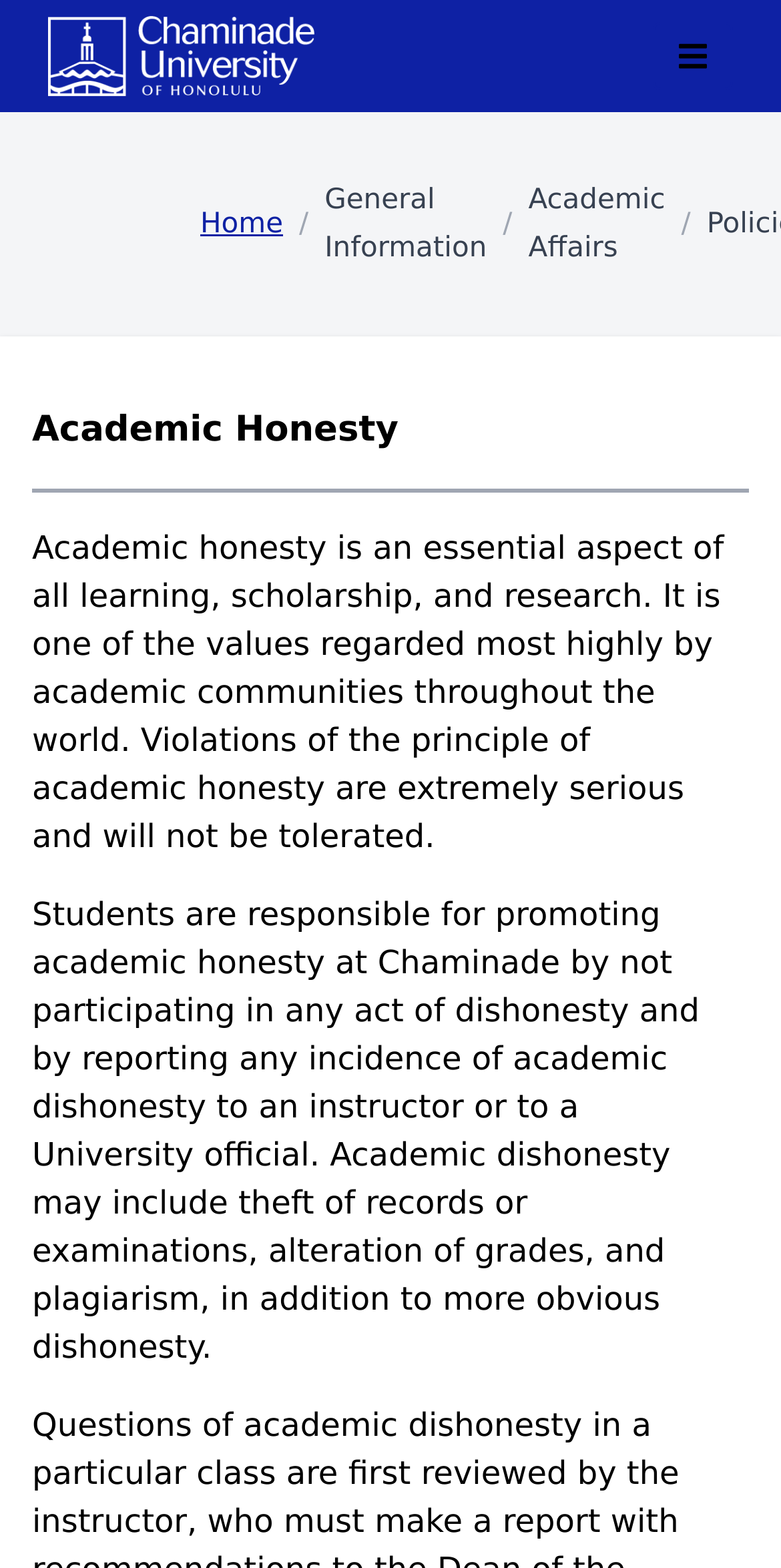Given the webpage screenshot and the description, determine the bounding box coordinates (top-left x, top-left y, bottom-right x, bottom-right y) that define the location of the UI element matching this description: Home

[0.246, 0.128, 0.373, 0.158]